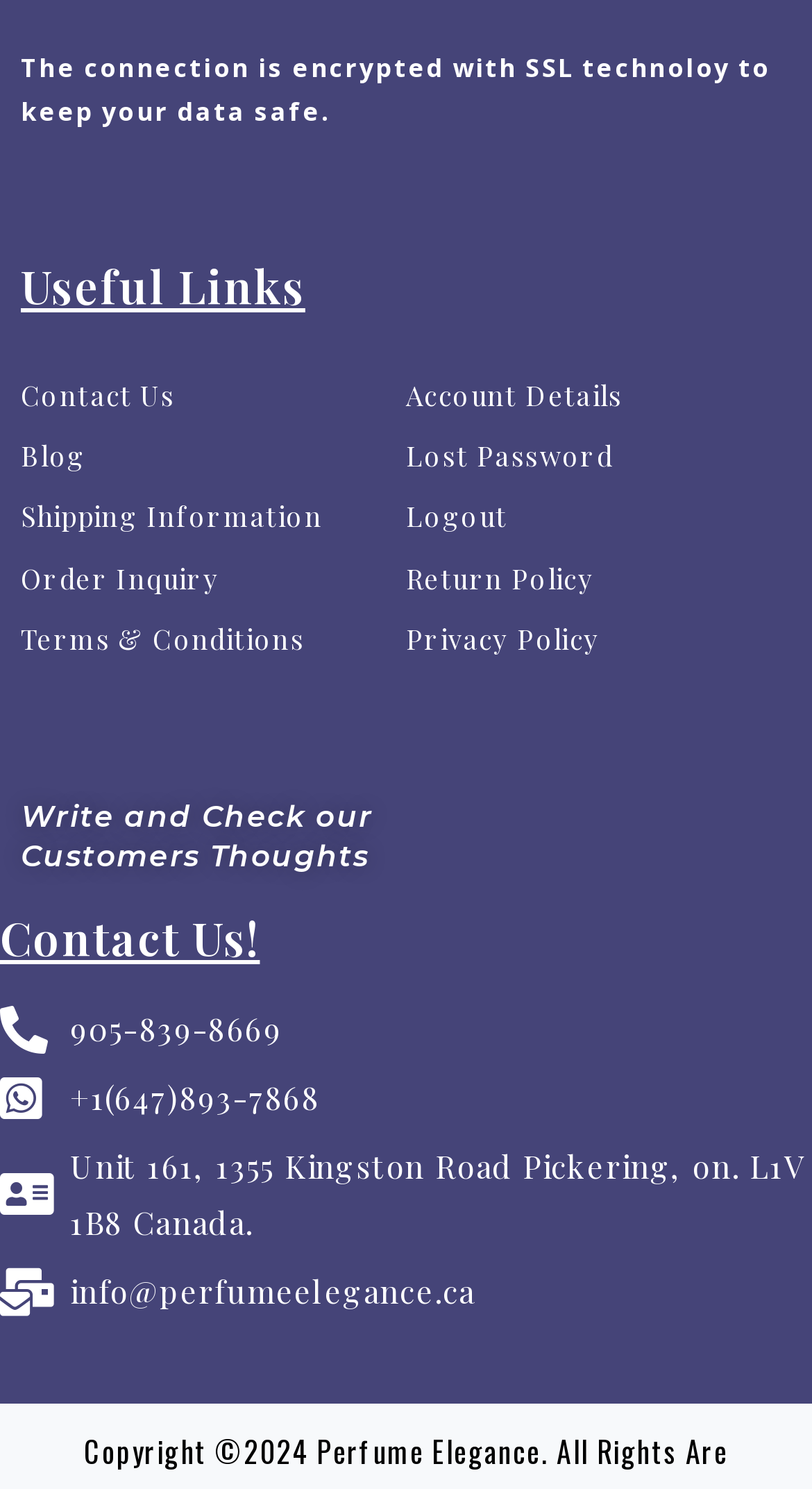Find the bounding box coordinates of the clickable element required to execute the following instruction: "Click Contact Us". Provide the coordinates as four float numbers between 0 and 1, i.e., [left, top, right, bottom].

[0.026, 0.249, 0.215, 0.281]